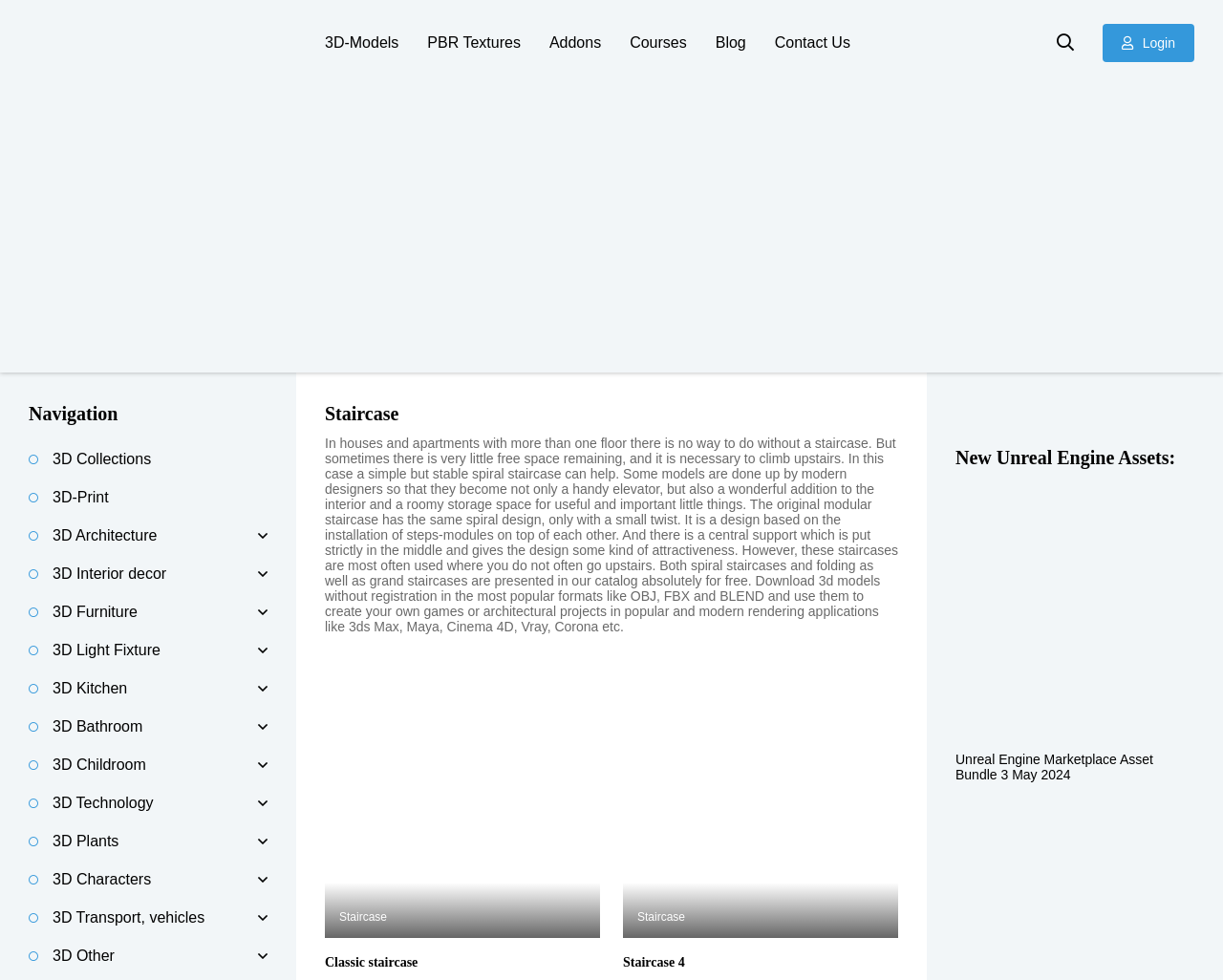Can you specify the bounding box coordinates for the region that should be clicked to fulfill this instruction: "Download Assassin's Creed (Director's Cut Edition)".

None